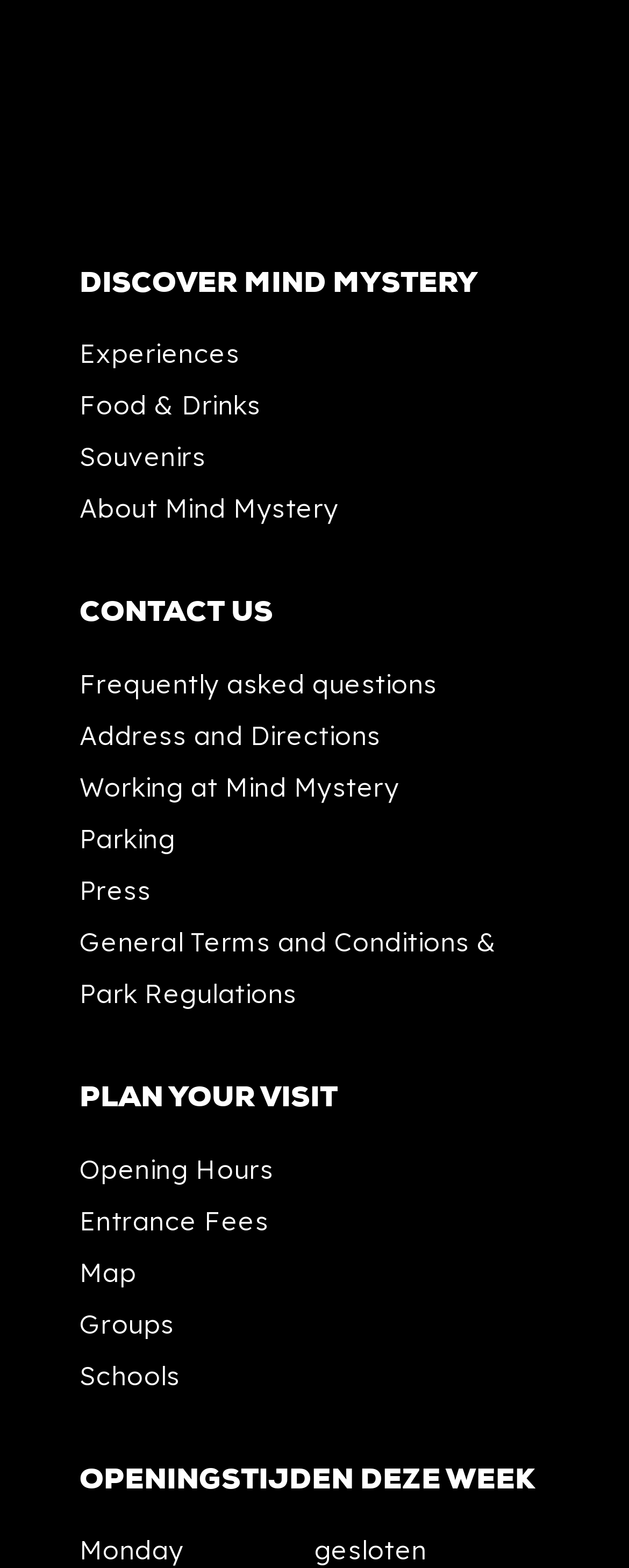Respond to the question below with a concise word or phrase:
What is the first link under 'About Mind Mystery'?

Frequently asked questions